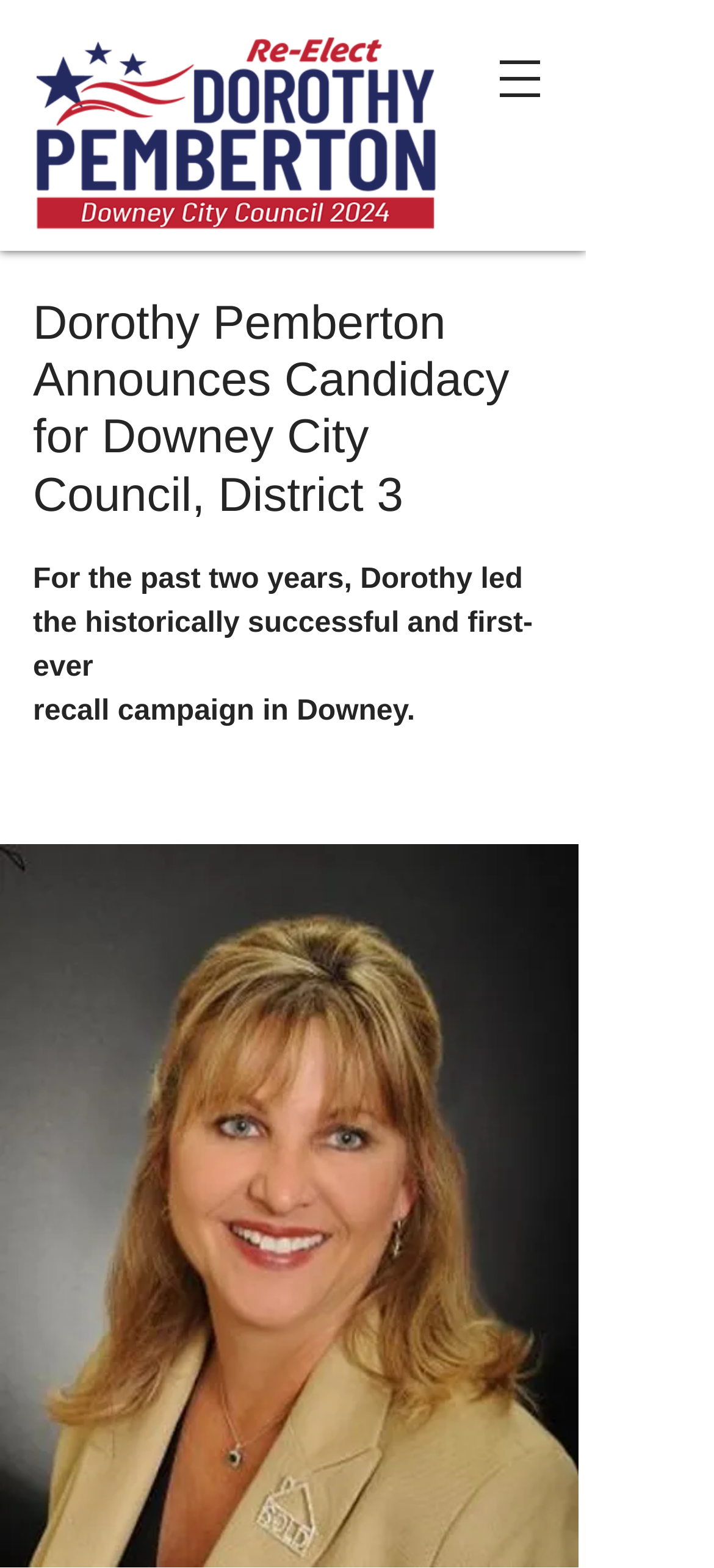What is the recall campaign mentioned in the webpage about?
Examine the image and give a concise answer in one word or a short phrase.

Downey